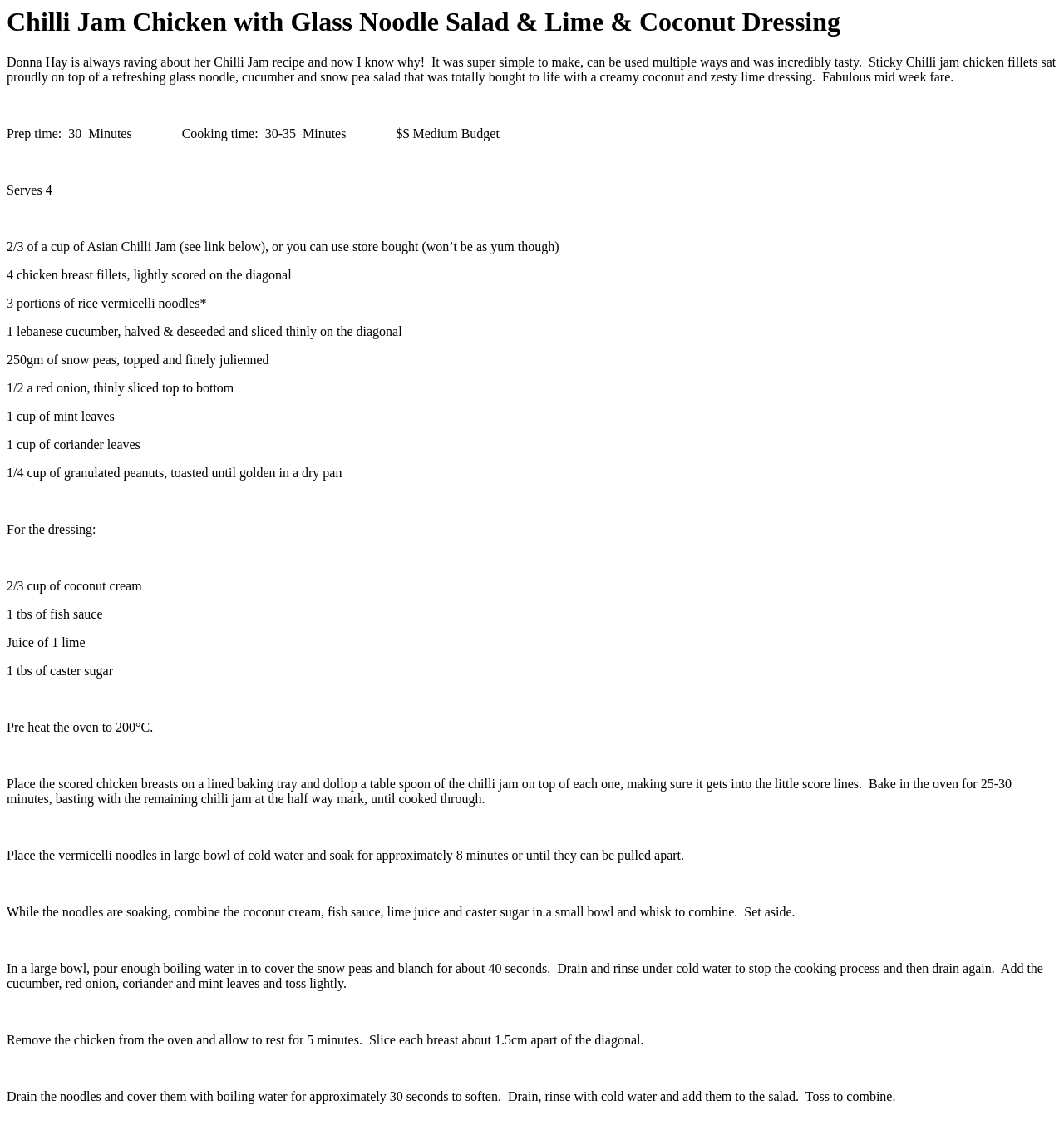Using the elements shown in the image, answer the question comprehensively: What is the dressing made of?

I found the ingredients of the dressing by looking at the 'For the dressing' section. The text lists the ingredients as '2/3 cup of coconut cream', '1 tbs of fish sauce', 'Juice of 1 lime', and '1 tbs of caster sugar', so the answer is coconut cream, fish sauce, lime juice, and caster sugar.